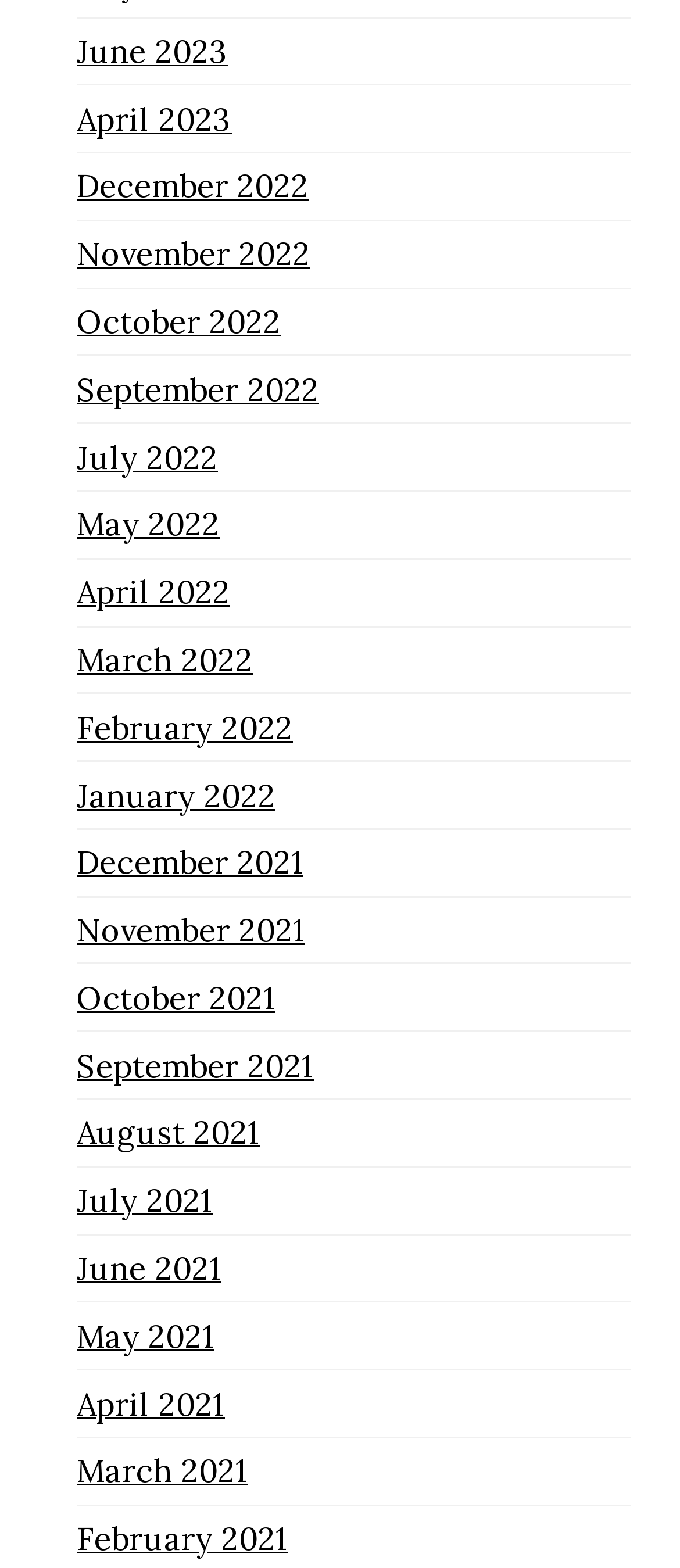What is the latest month listed on the webpage?
Based on the image, provide your answer in one word or phrase.

June 2023